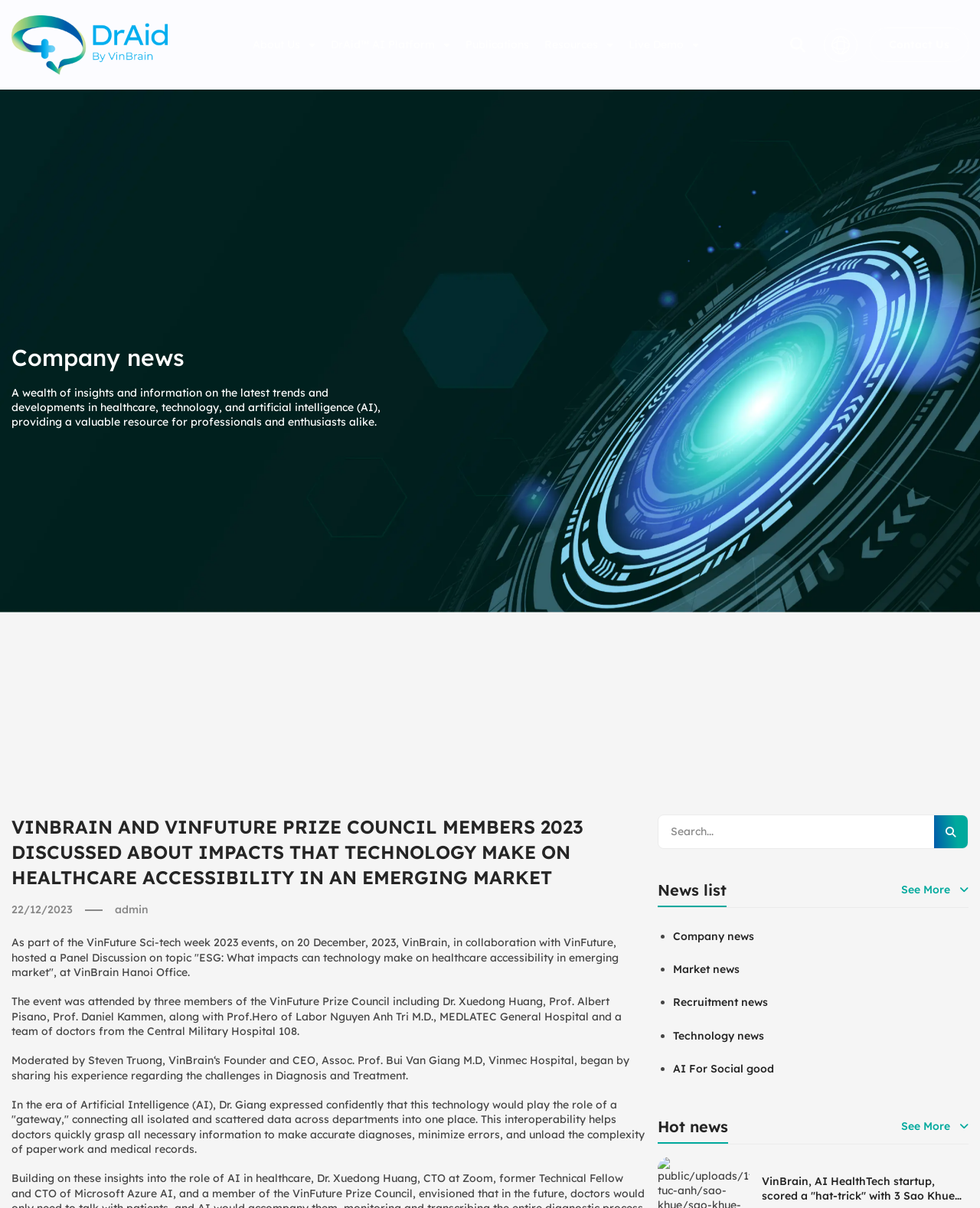Given the element description Market news, identify the bounding box coordinates for the UI element on the webpage screenshot. The format should be (top-left x, top-left y, bottom-right x, bottom-right y), with values between 0 and 1.

[0.687, 0.789, 0.988, 0.816]